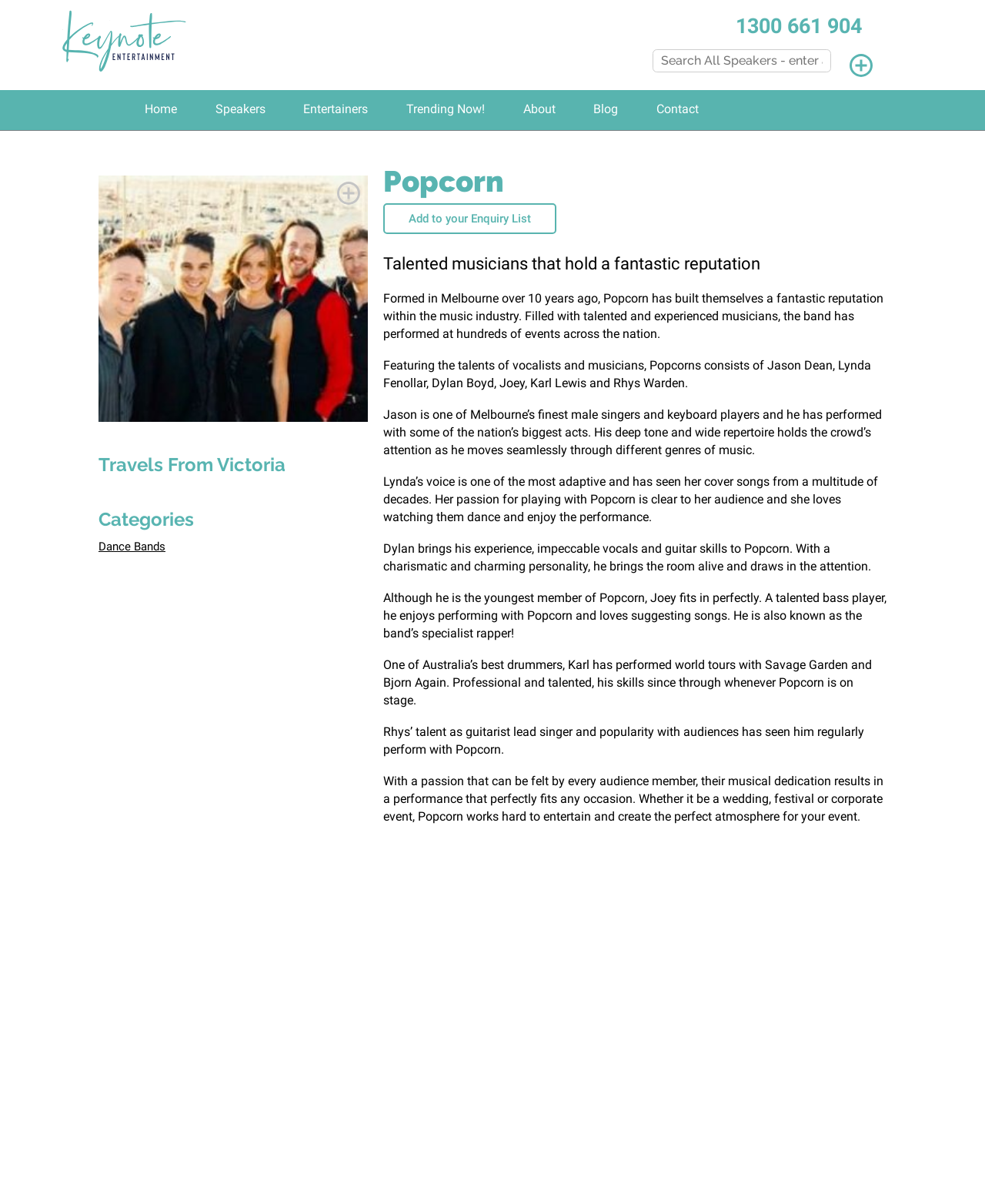Provide the bounding box coordinates for the UI element described in this sentence: "1300 661 904". The coordinates should be four float values between 0 and 1, i.e., [left, top, right, bottom].

[0.747, 0.012, 0.875, 0.032]